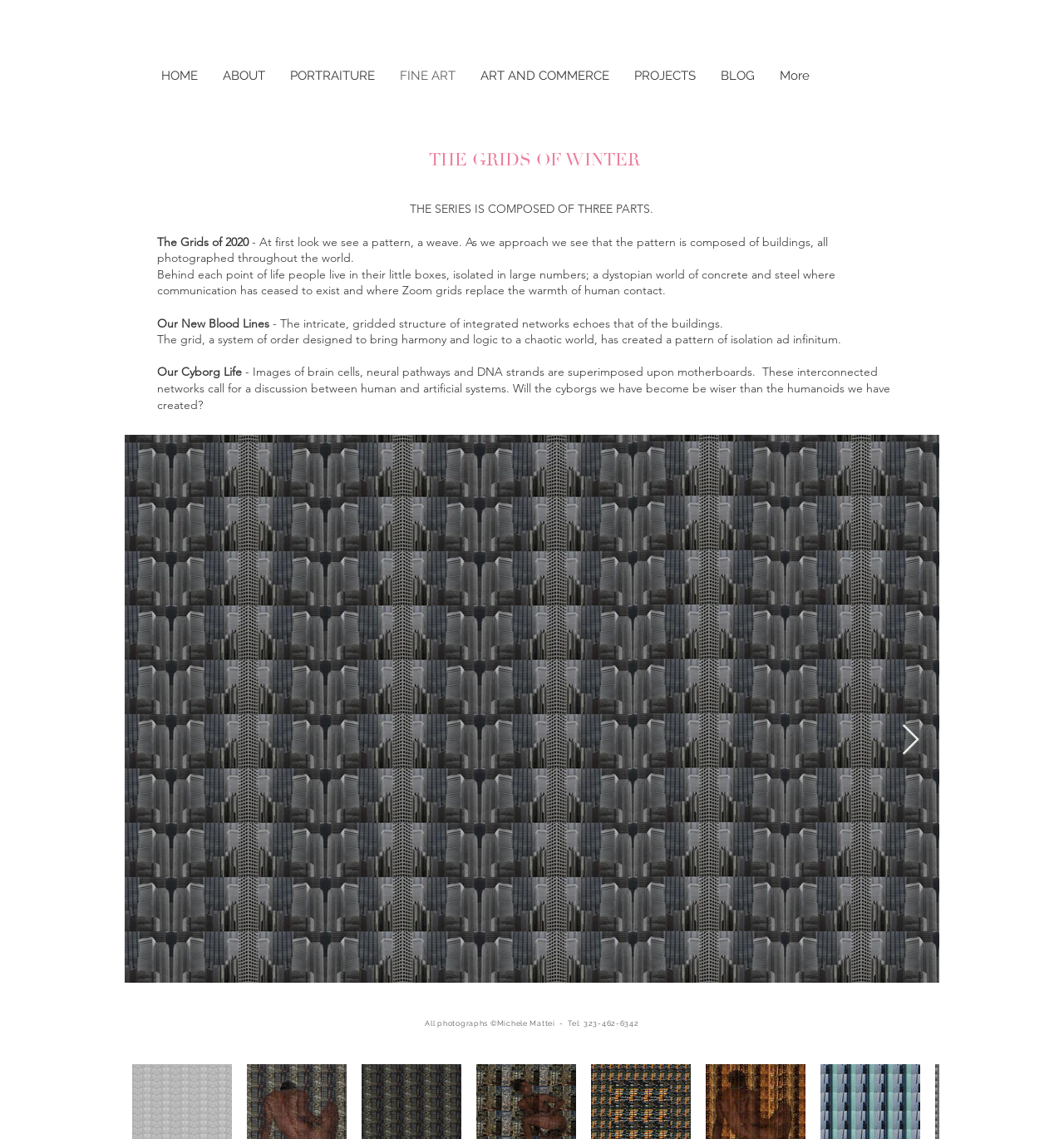Bounding box coordinates are specified in the format (top-left x, top-left y, bottom-right x, bottom-right y). All values are floating point numbers bounded between 0 and 1. Please provide the bounding box coordinate of the region this sentence describes: PORTRAITURE

[0.261, 0.037, 0.364, 0.096]